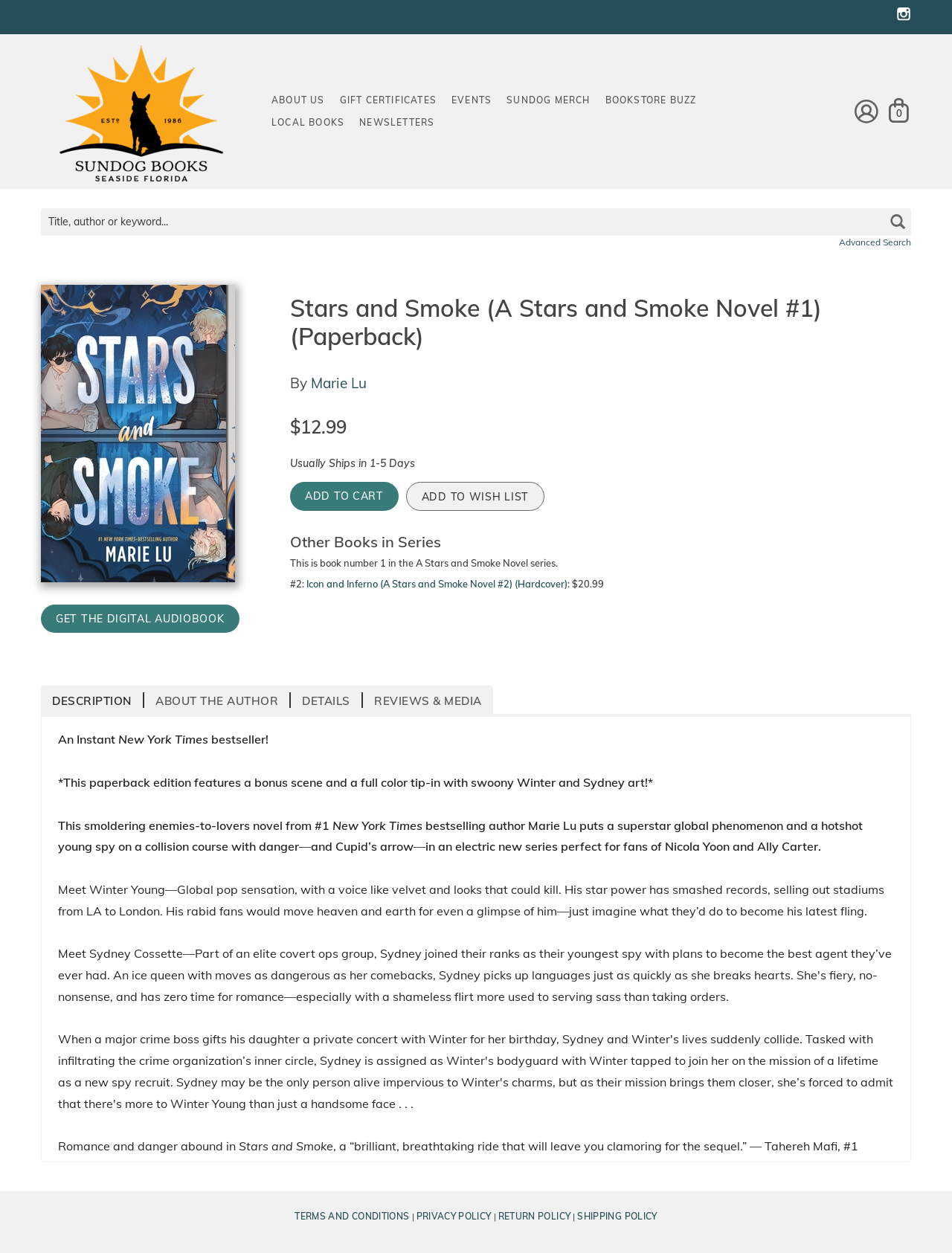Extract the bounding box coordinates for the UI element described as: "Shipping Policy".

[0.606, 0.966, 0.69, 0.975]